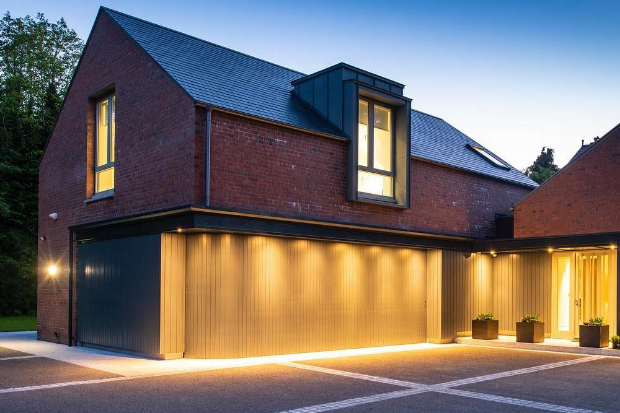Answer this question using a single word or a brief phrase:
What kind of ambiance does the illuminated driveway create?

Warm and welcoming